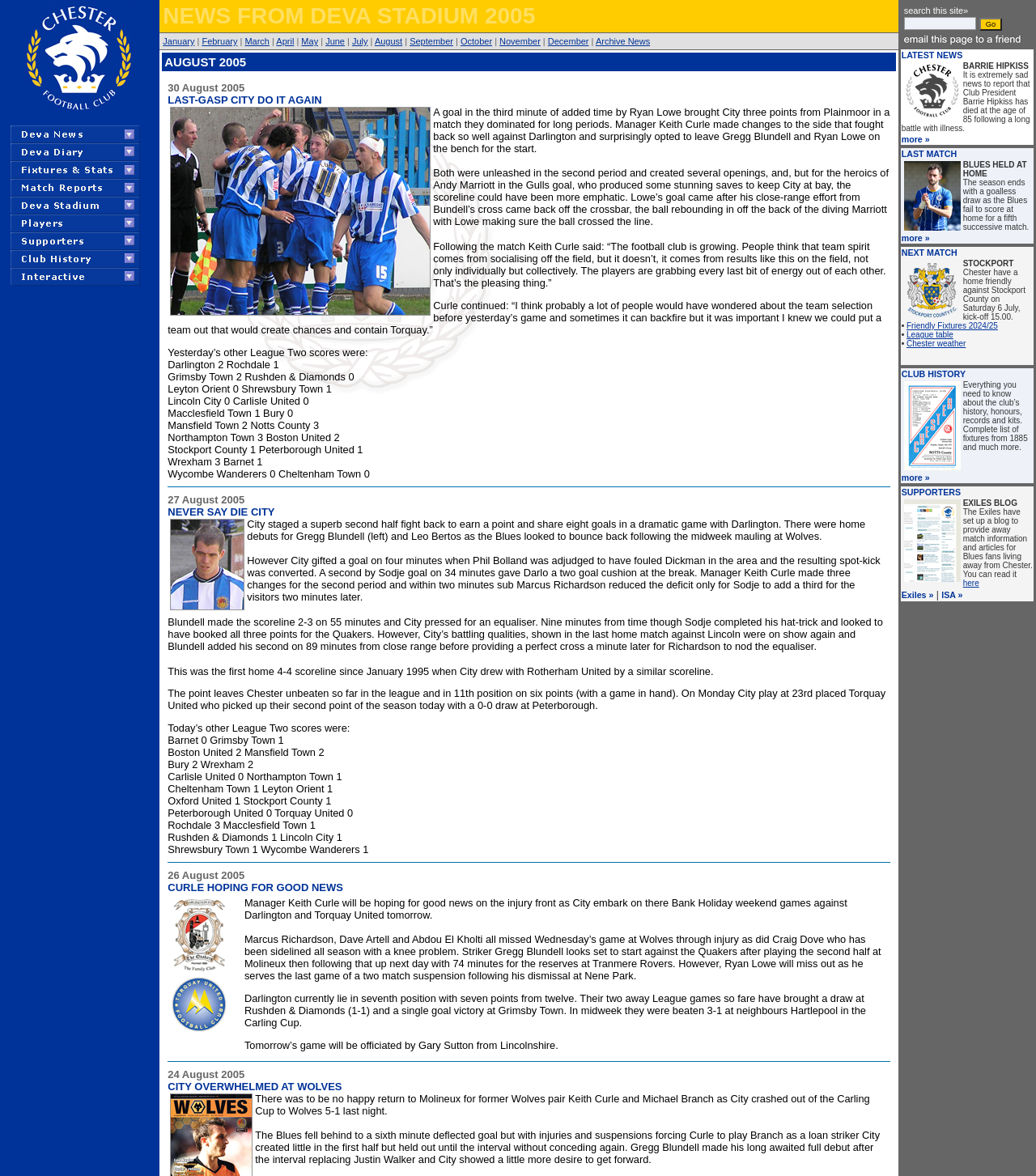Provide the bounding box coordinates of the area you need to click to execute the following instruction: "Click on the 'DEVA NEWS' link".

[0.01, 0.112, 0.135, 0.124]